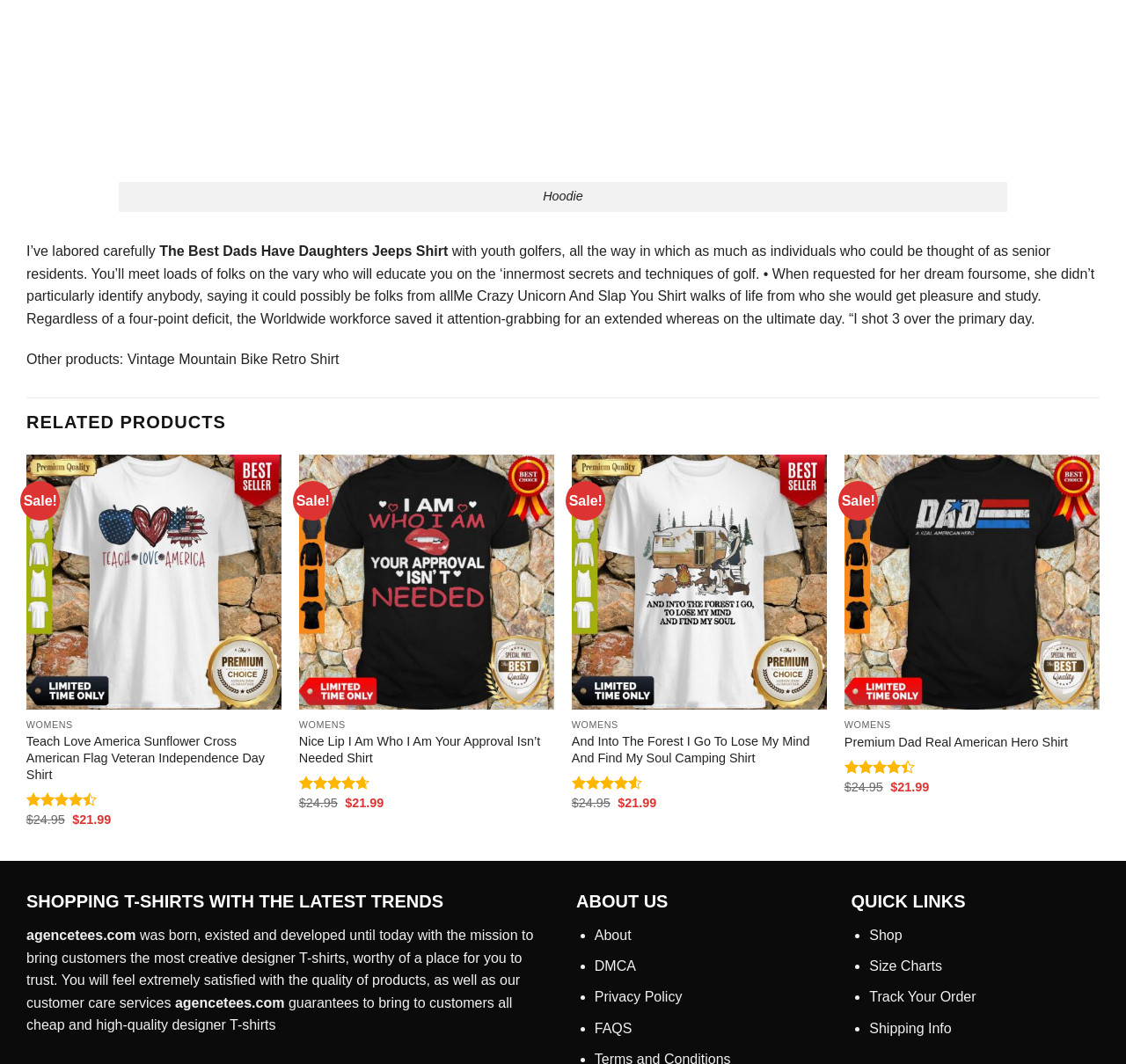Find the bounding box coordinates for the UI element whose description is: "About". The coordinates should be four float numbers between 0 and 1, in the format [left, top, right, bottom].

[0.528, 0.872, 0.561, 0.886]